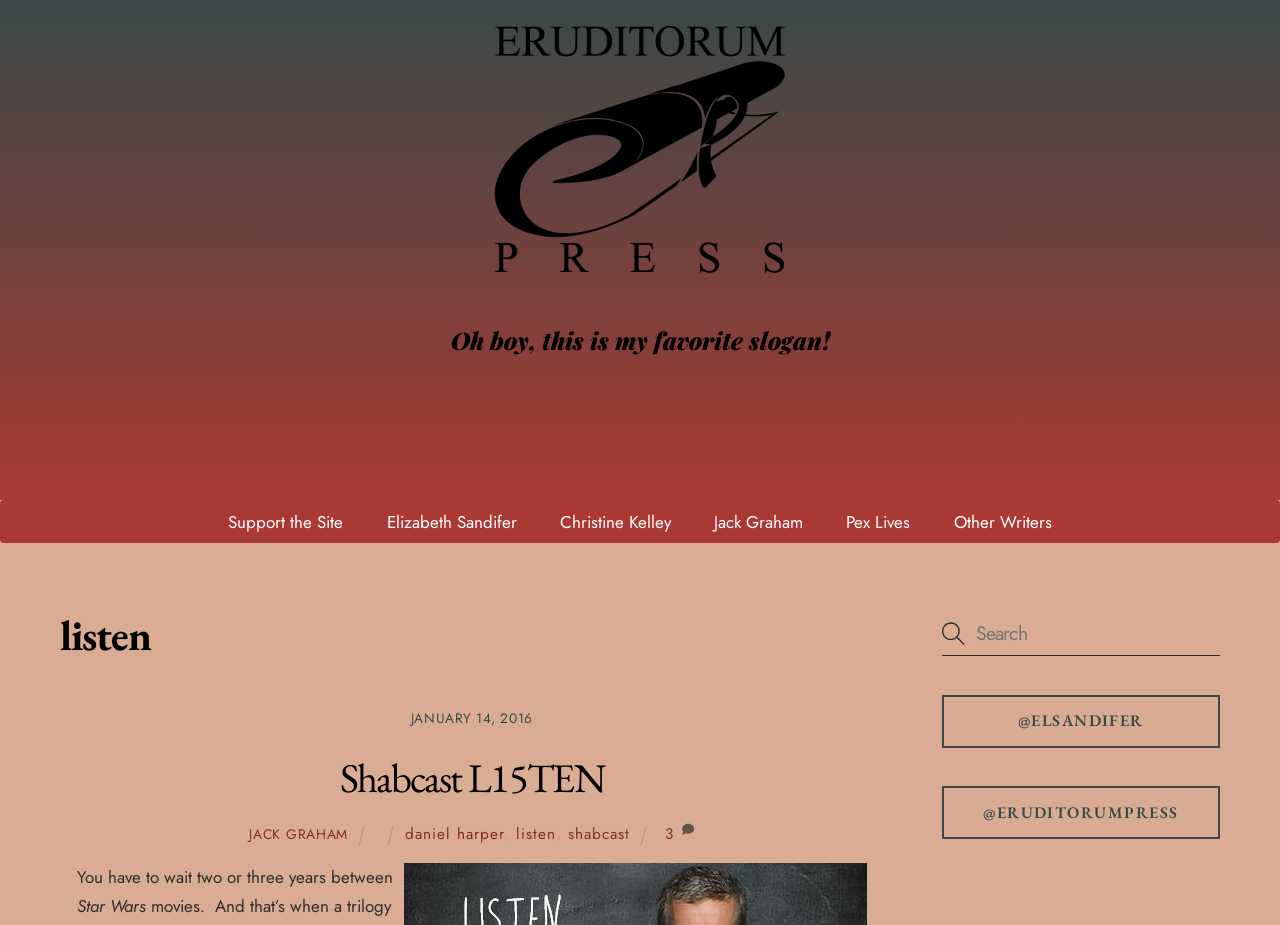Please mark the clickable region by giving the bounding box coordinates needed to complete this instruction: "Search for something".

[0.736, 0.659, 0.953, 0.709]